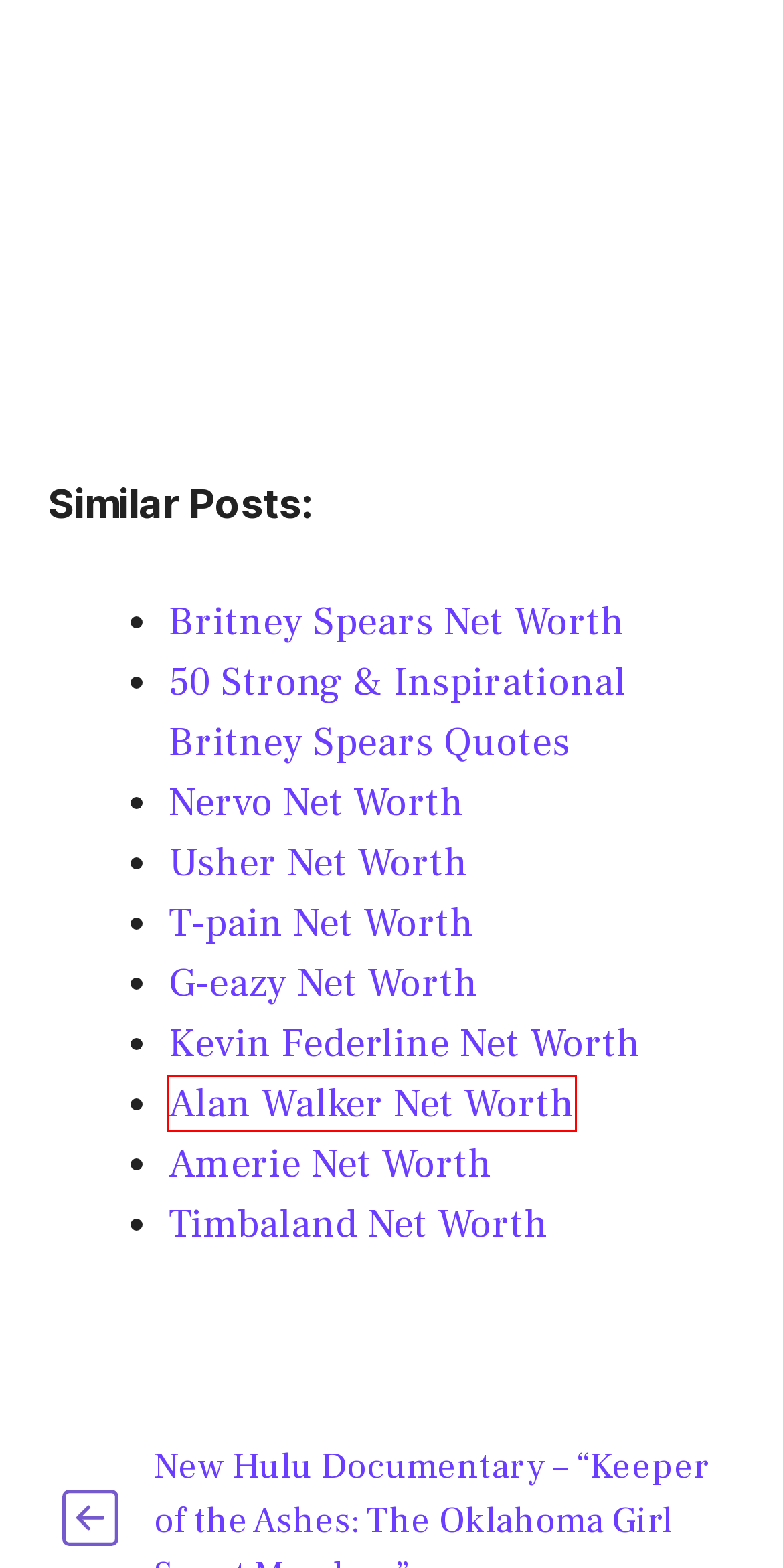Examine the screenshot of a webpage with a red bounding box around an element. Then, select the webpage description that best represents the new page after clicking the highlighted element. Here are the descriptions:
A. Amerie Net Worth - Snoop Lion
B. T-pain Net Worth - Snoop Lion
C. Timbaland Net Worth - Snoop Lion
D. Kevin Federline Net Worth - Snoop Lion
E. G-eazy Net Worth - Snoop Lion
F. 50 Strong & Inspirational Britney Spears Quotes - Snoop Lion
G. Usher Net Worth - Snoop Lion
H. Alan Walker Net Worth - Snoop Lion

H